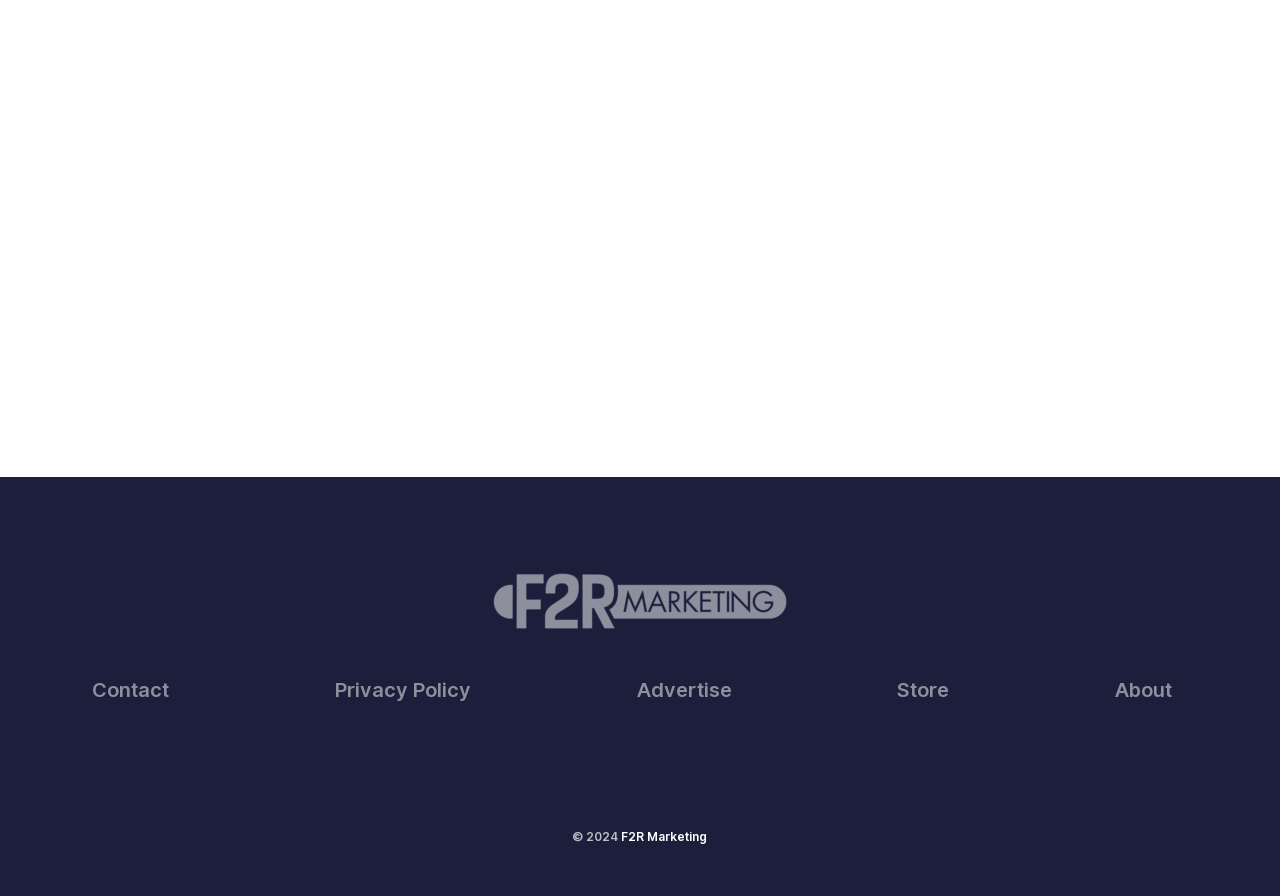How many sections are there with the title 'Guides'?
Answer the question with a single word or phrase by looking at the picture.

2